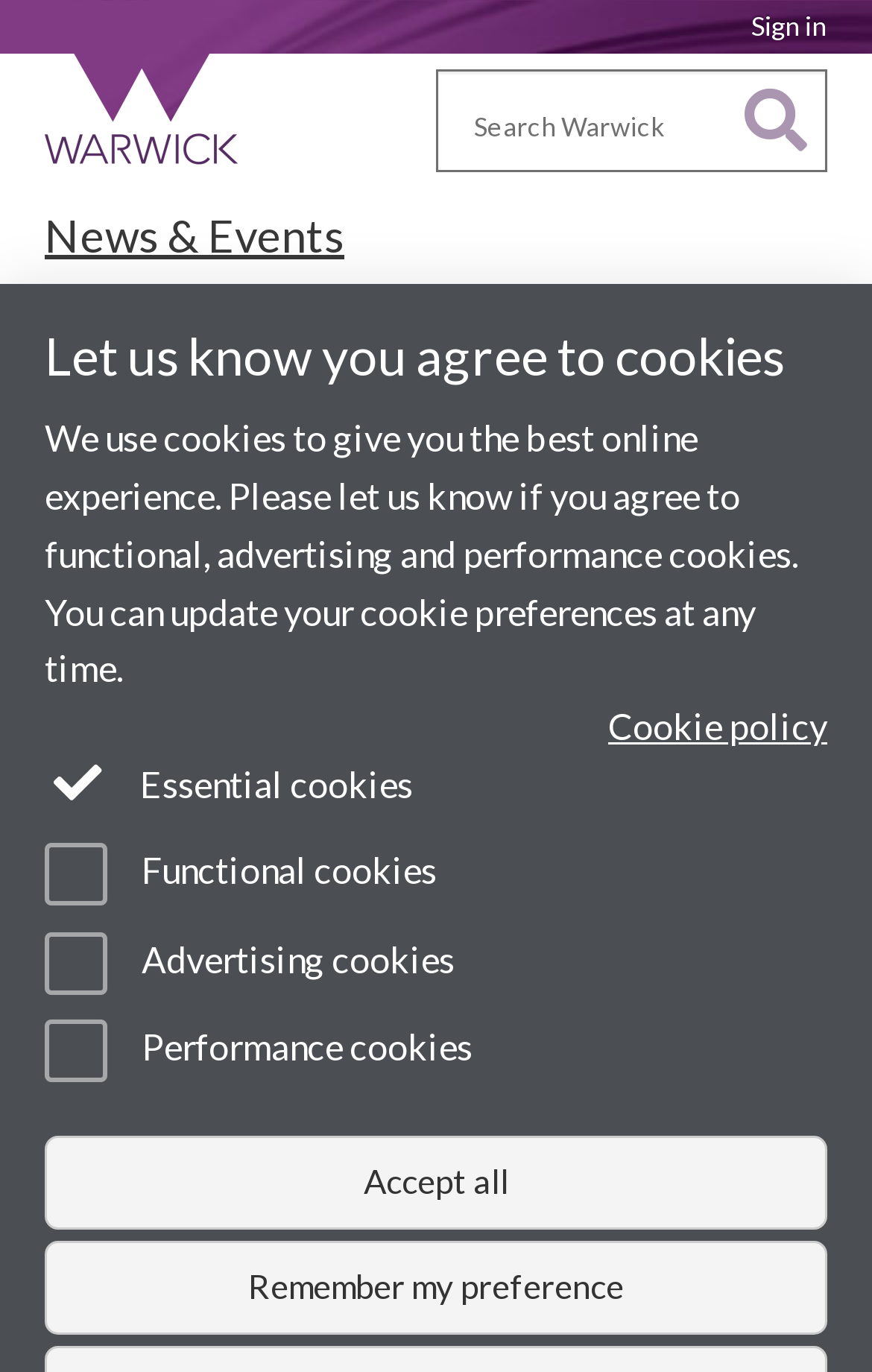Based on the element description: "title="University of Warwick homepage"", identify the UI element and provide its bounding box coordinates. Use four float numbers between 0 and 1, [left, top, right, bottom].

[0.026, 0.039, 0.308, 0.127]